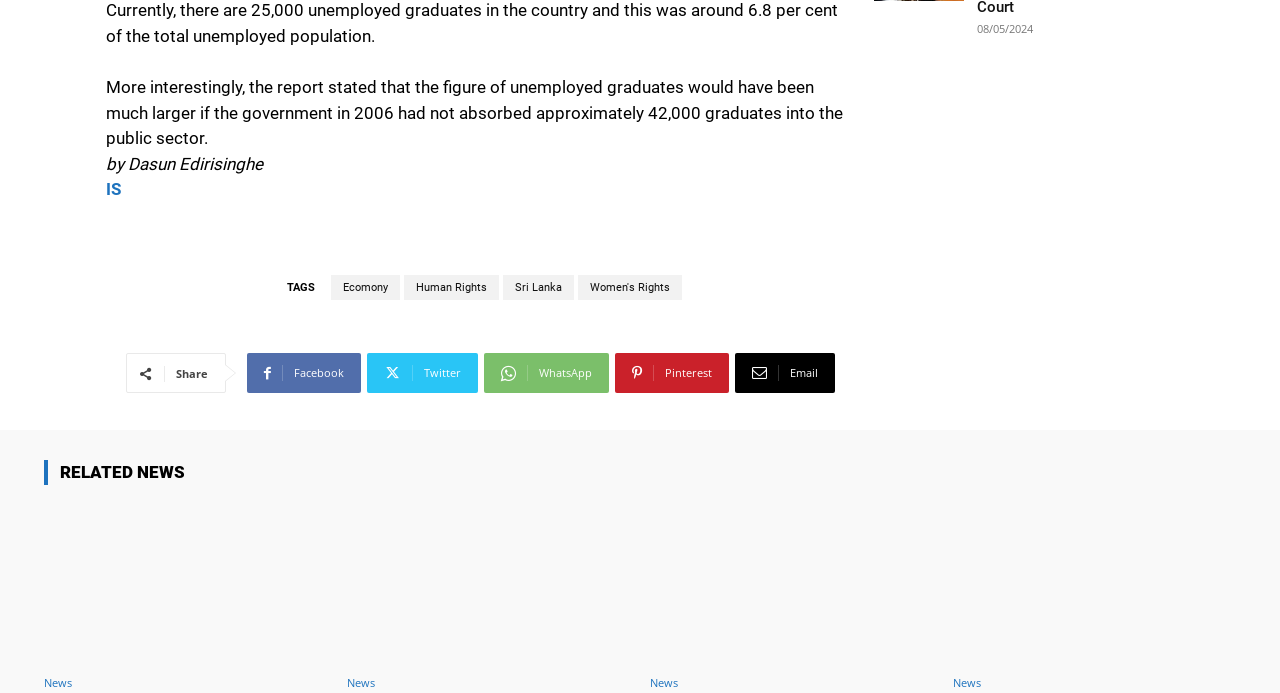Please provide a comprehensive answer to the question based on the screenshot: How many tags are there in the article?

I counted the number of tags, which are 'Ecomony', 'Human Rights', 'Sri Lanka', and 'Women's Rights'. There are 4 tags in total.